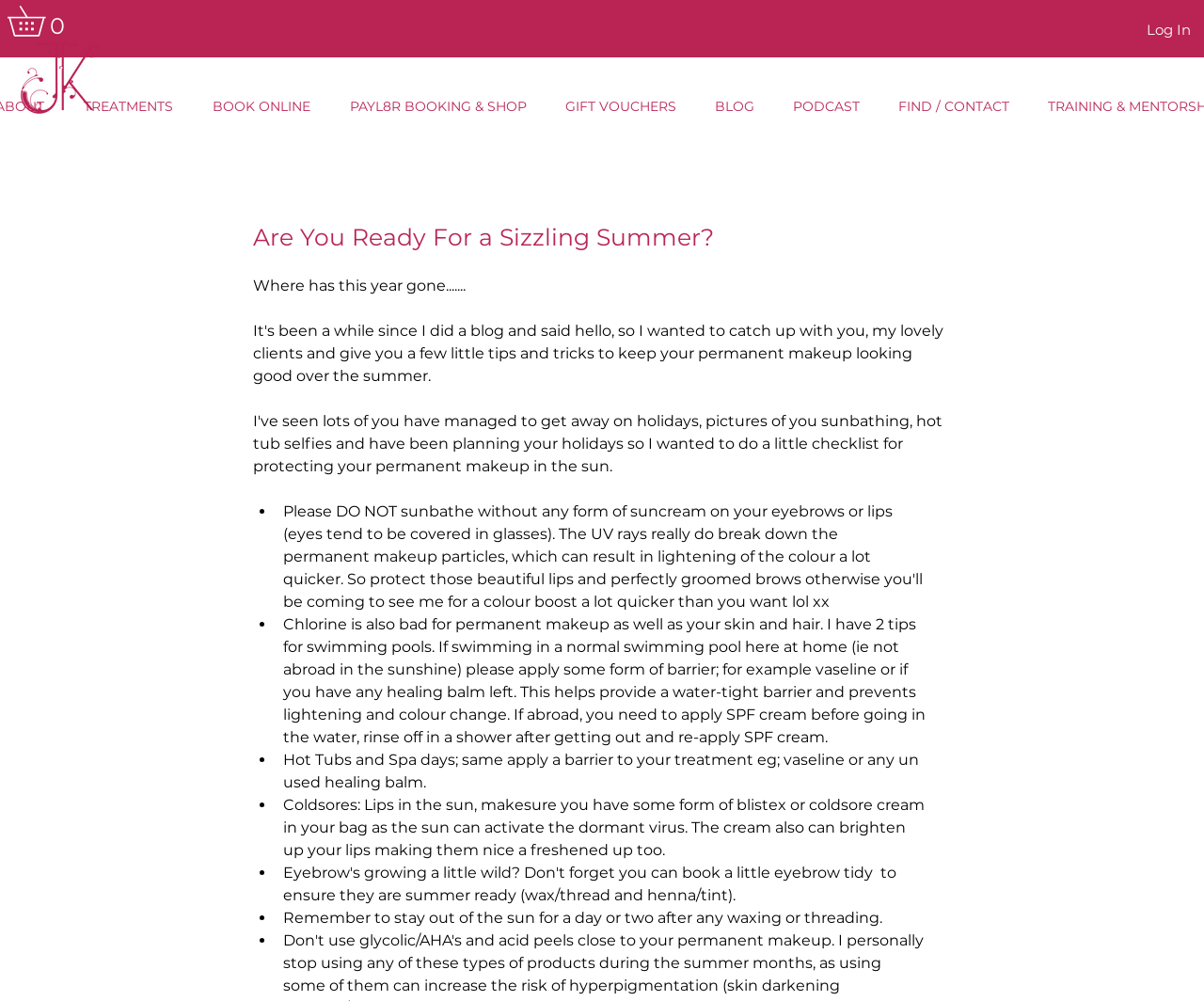Using the element description: "Nancy and Frank Jarvis", determine the bounding box coordinates for the specified UI element. The coordinates should be four float numbers between 0 and 1, [left, top, right, bottom].

None